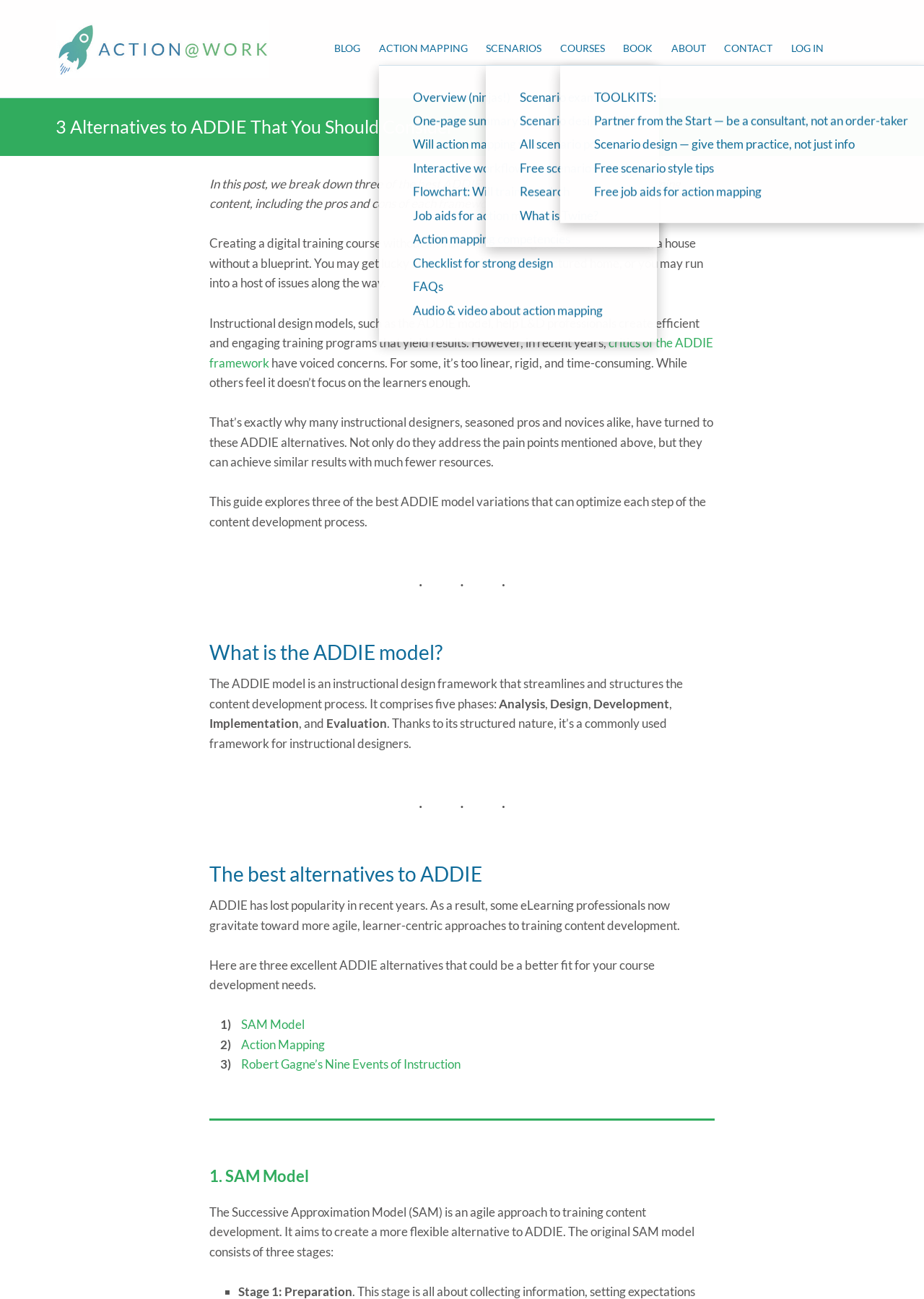Please identify the bounding box coordinates of the region to click in order to complete the given instruction: "Click on the 'BLOG' link in the primary menu". The coordinates should be four float numbers between 0 and 1, i.e., [left, top, right, bottom].

[0.362, 0.028, 0.39, 0.047]